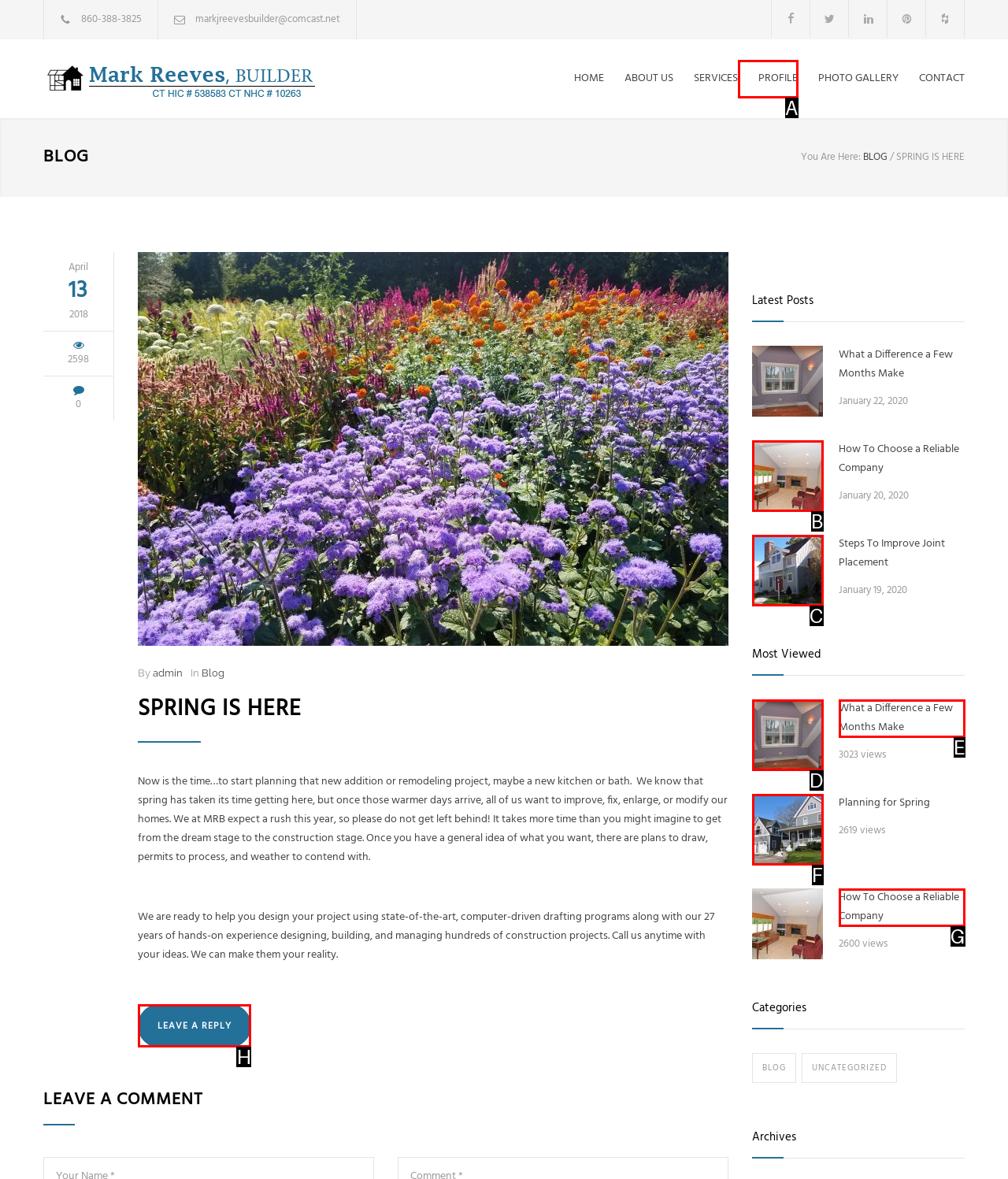Identify the correct UI element to click on to achieve the following task: Click the 'LEAVE A REPLY' link Respond with the corresponding letter from the given choices.

H